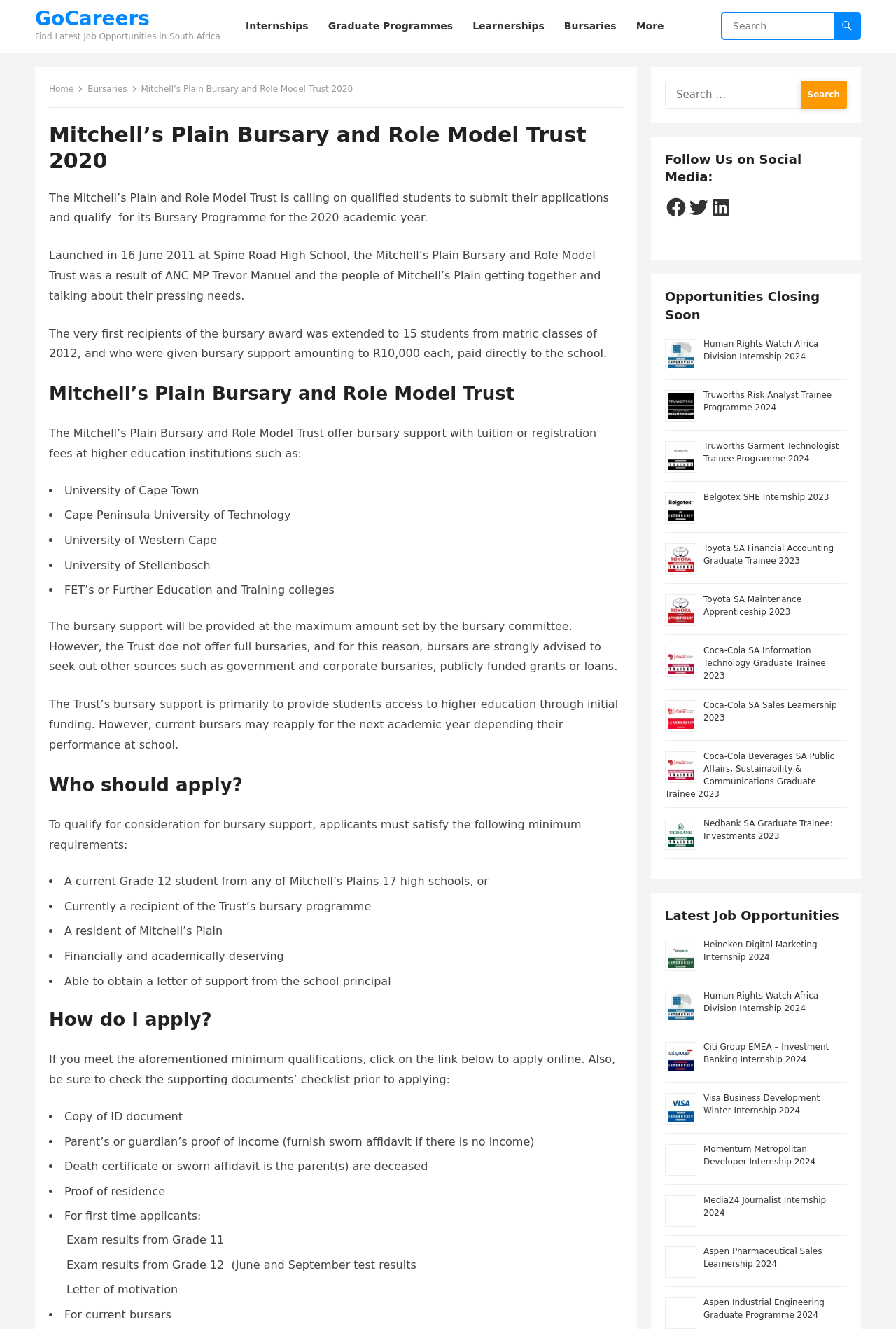Please identify the bounding box coordinates of the element's region that I should click in order to complete the following instruction: "Go to Home page". The bounding box coordinates consist of four float numbers between 0 and 1, i.e., [left, top, right, bottom].

[0.055, 0.063, 0.093, 0.071]